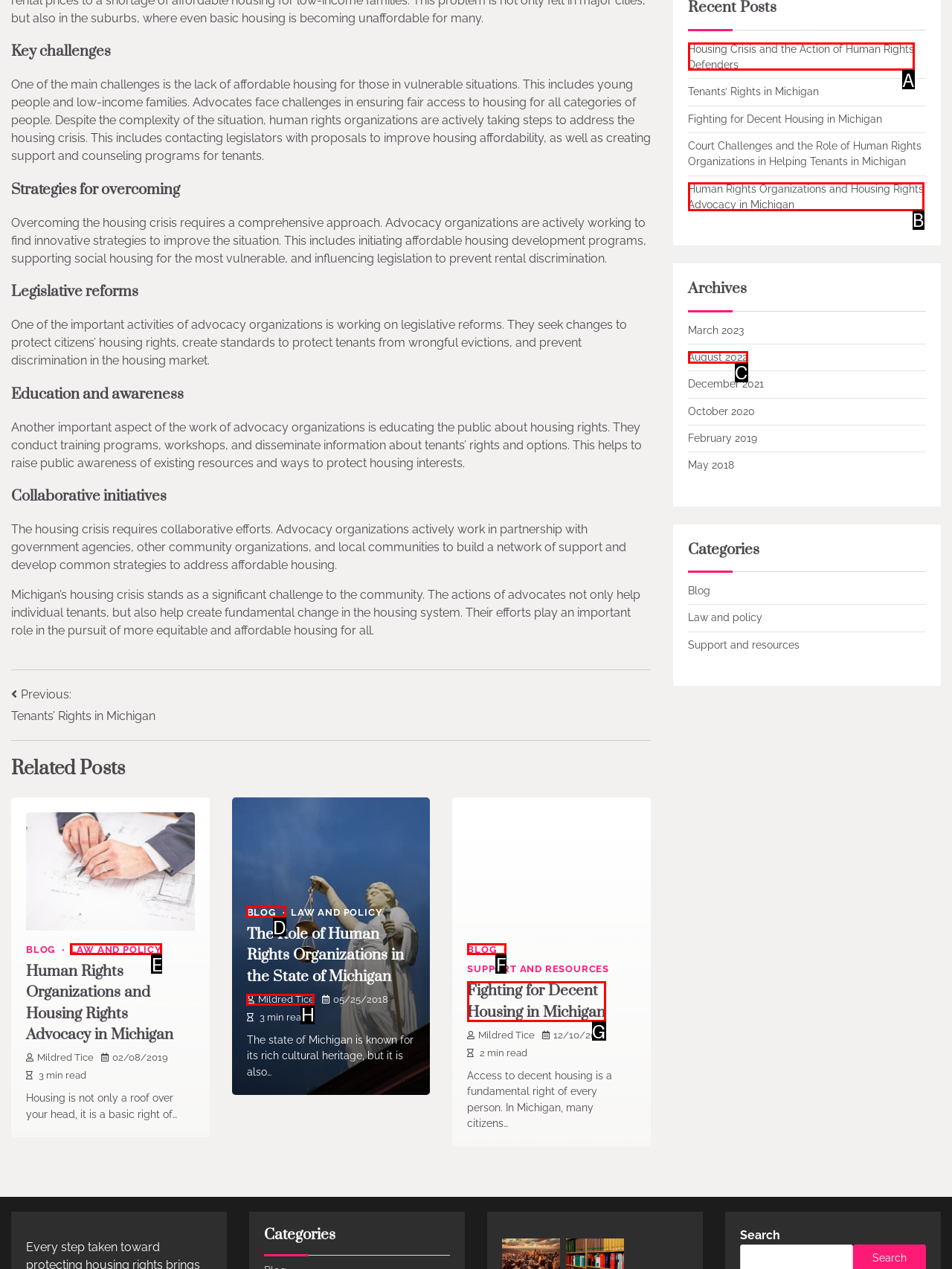From the given choices, identify the element that matches: 10.1029/141GM19
Answer with the letter of the selected option.

None